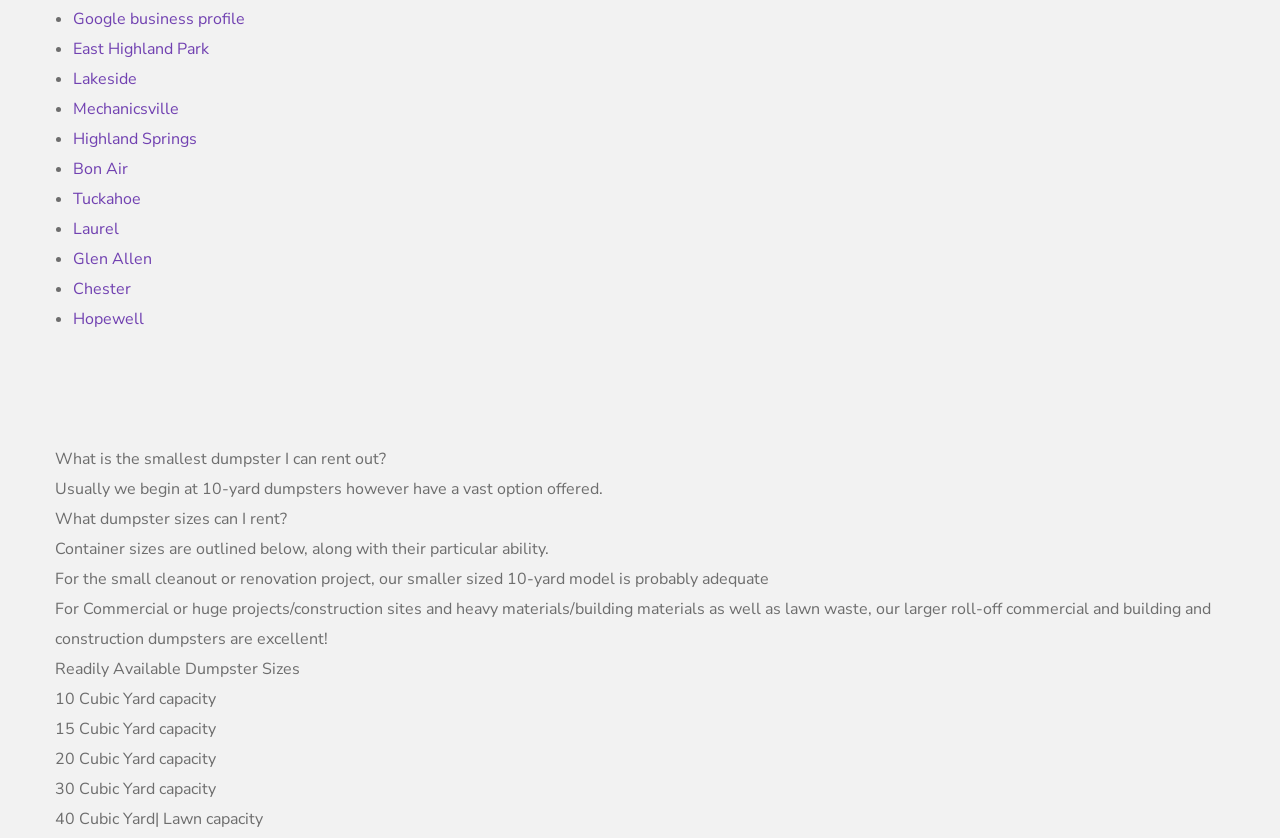Provide the bounding box for the UI element matching this description: "Shibe Vintage Sports".

None